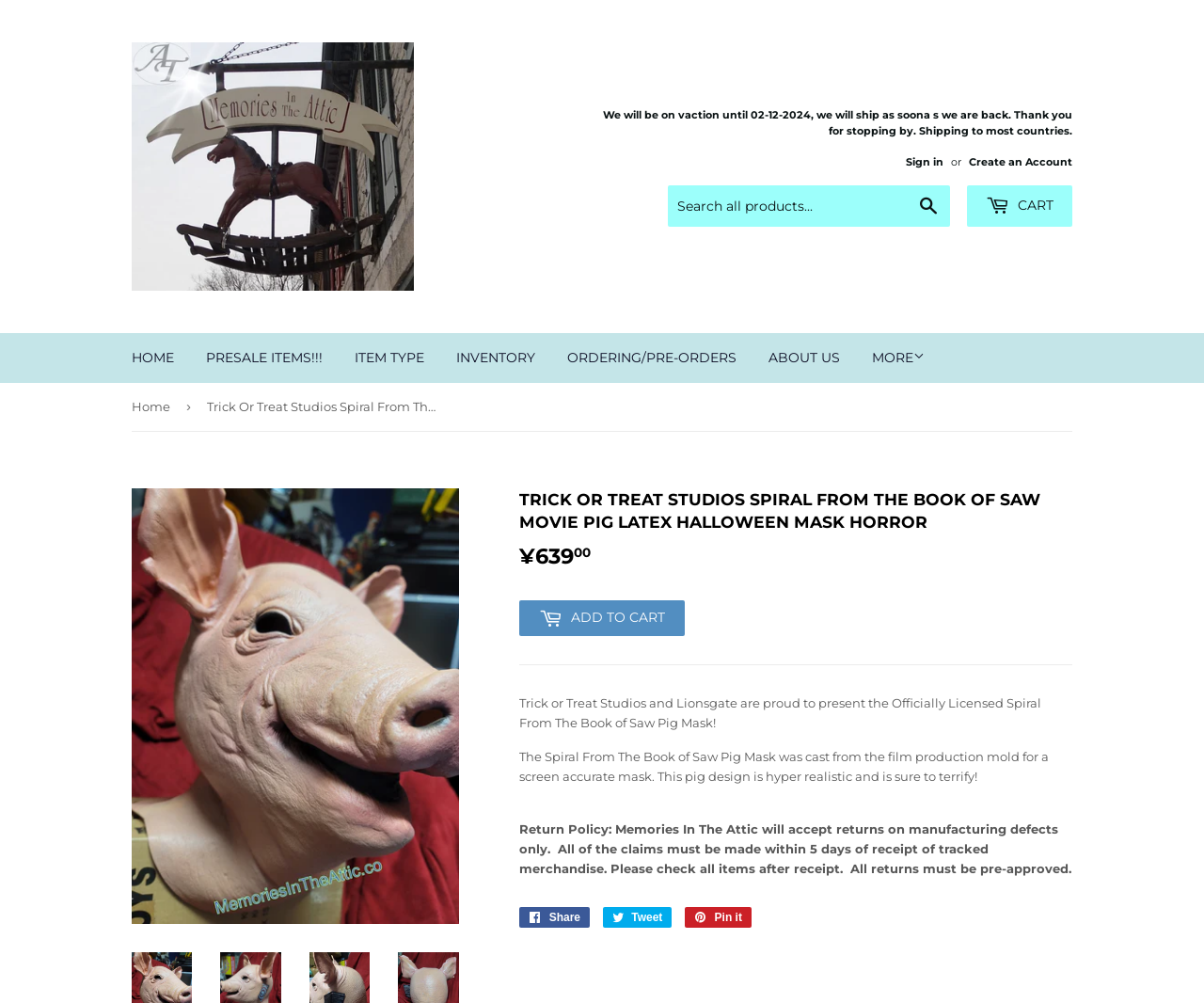Can you identify the bounding box coordinates of the clickable region needed to carry out this instruction: 'Go to November 2022'? The coordinates should be four float numbers within the range of 0 to 1, stated as [left, top, right, bottom].

None